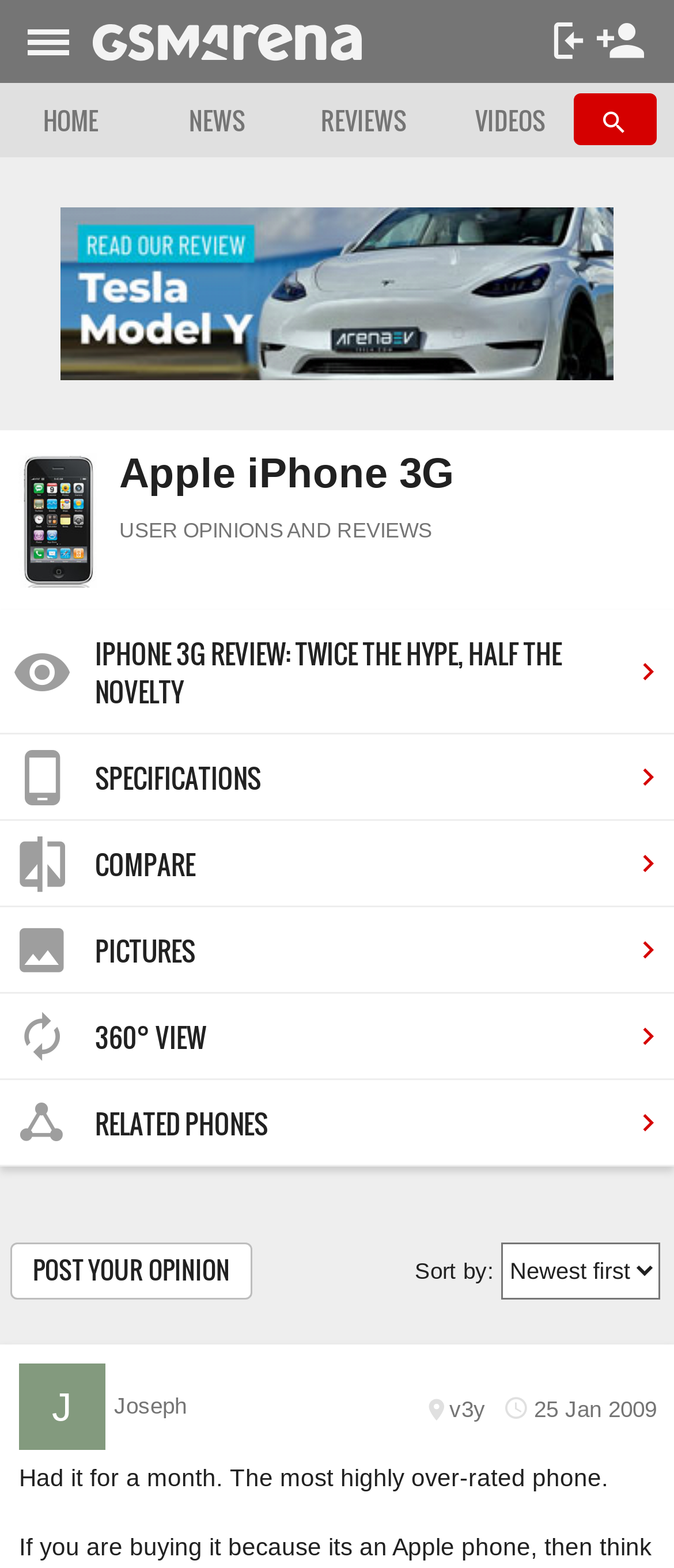Please determine the bounding box coordinates for the element that should be clicked to follow these instructions: "Sort comments by".

[0.744, 0.792, 0.979, 0.828]